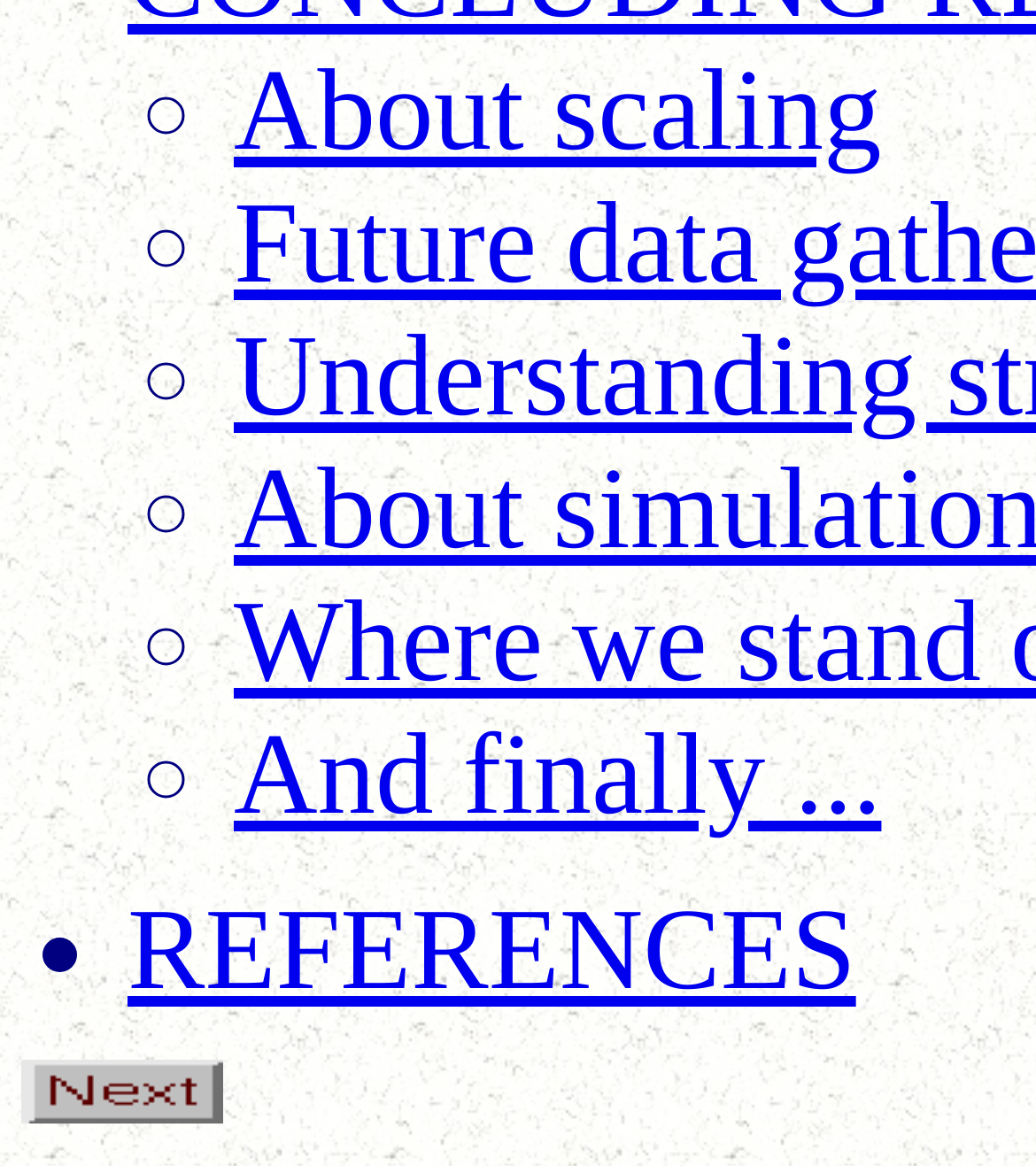What is the first link on the webpage?
Please answer the question with as much detail and depth as you can.

The first link on the webpage is 'About scaling' which is located at the top of the page, indicated by the bounding box coordinates [0.226, 0.041, 0.851, 0.15].